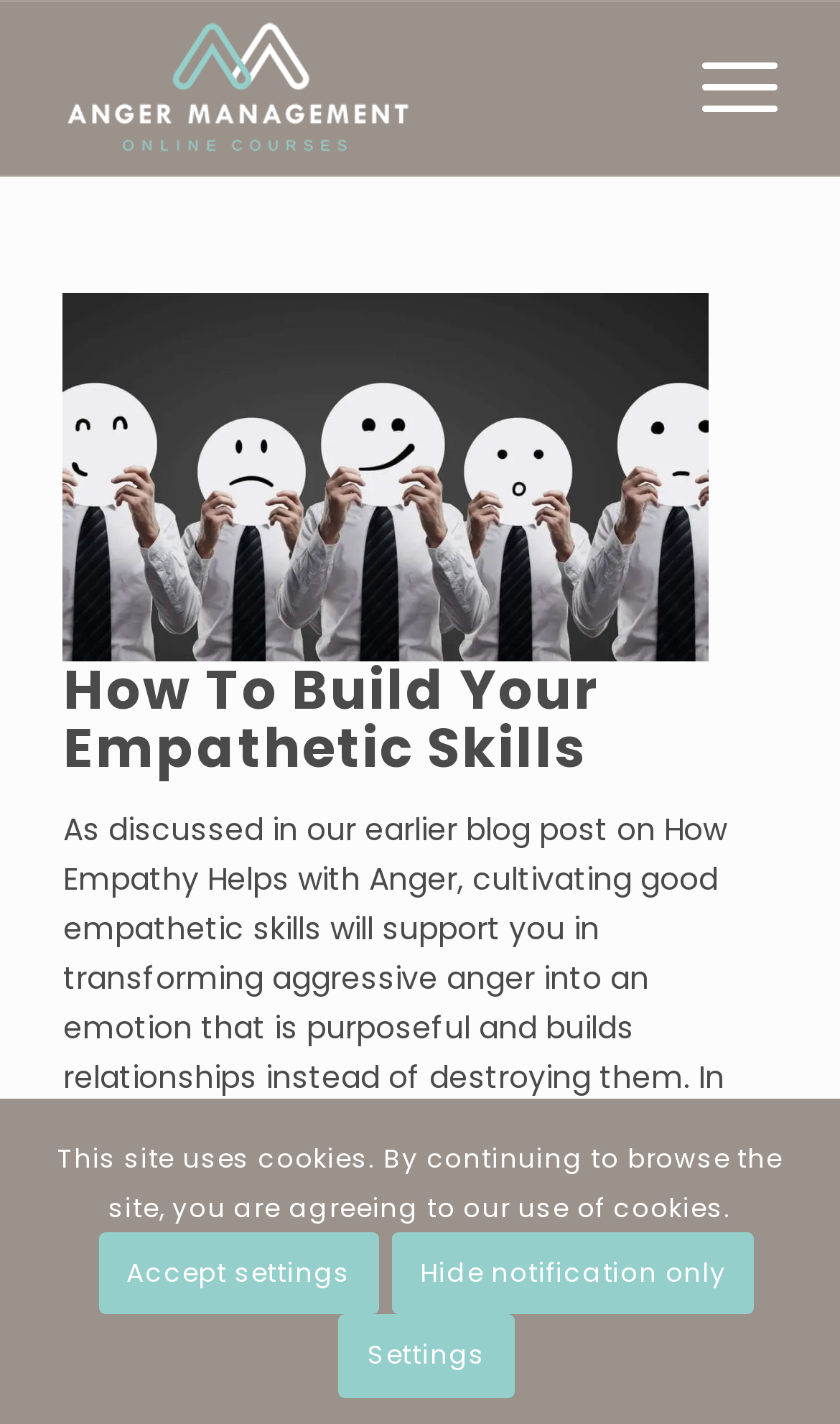Use a single word or phrase to answer the question: 
What is the purpose of cultivating empathetic skills?

Build relationships